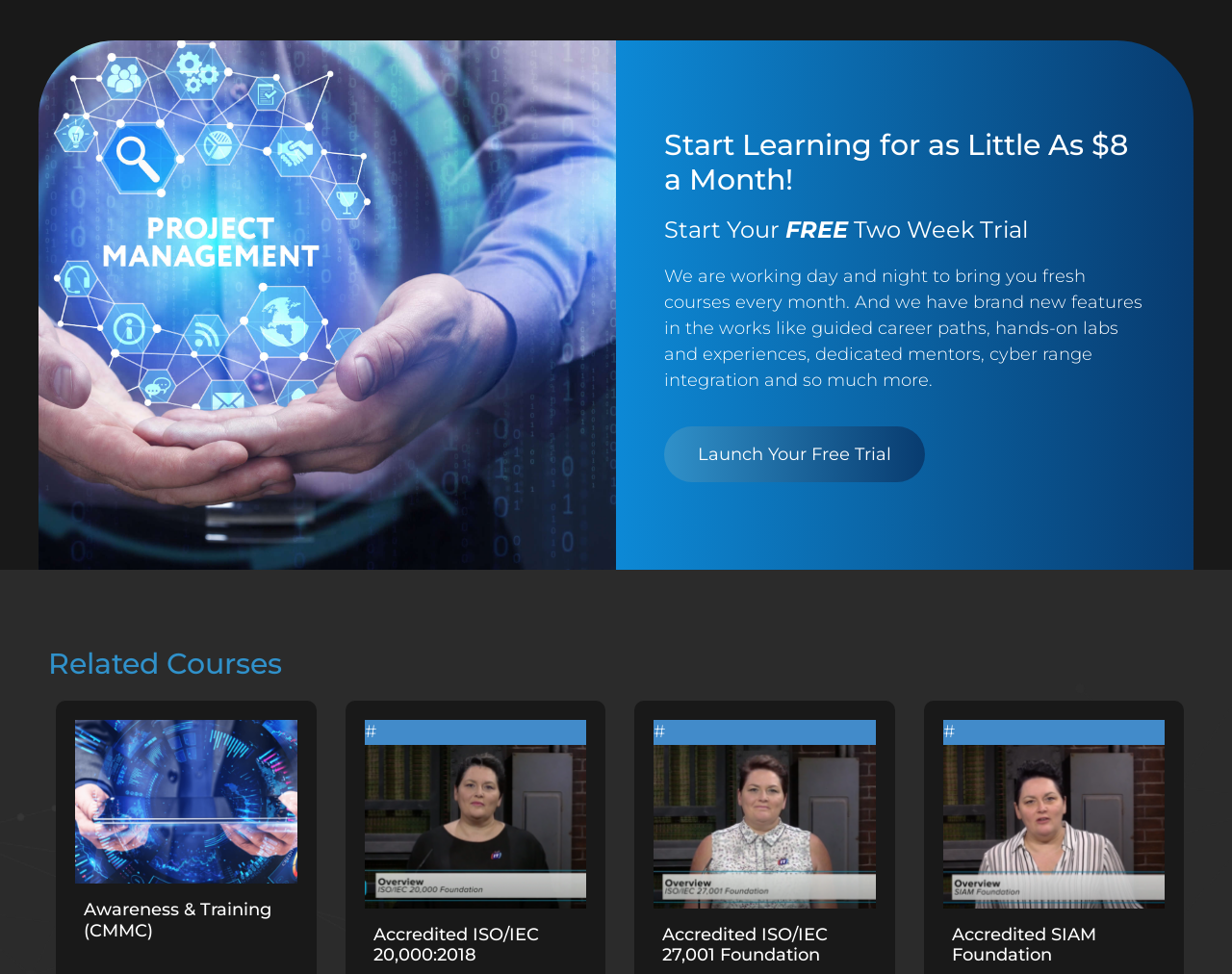Answer the question briefly using a single word or phrase: 
What is the topic of the first link?

Event Handling